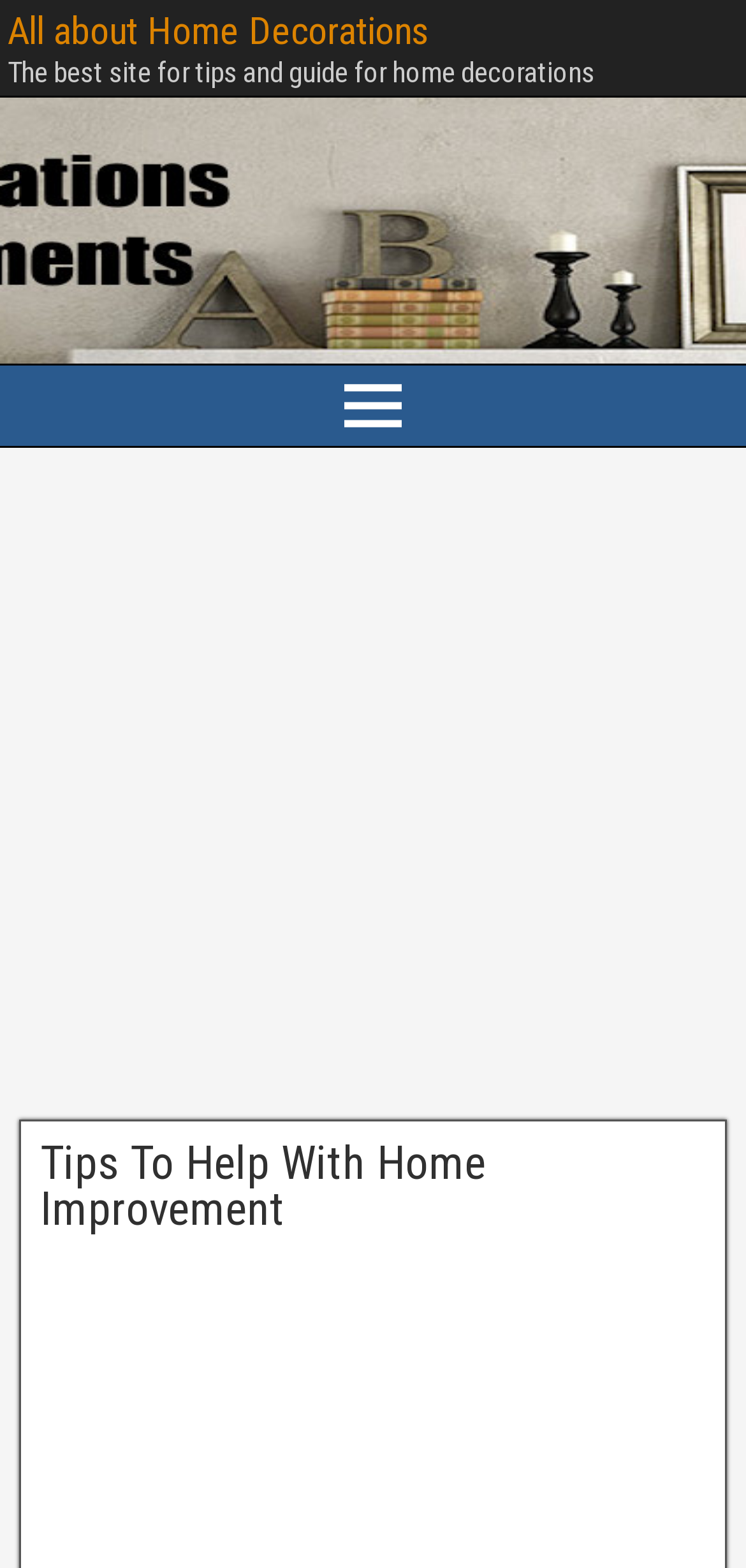Based on the image, provide a detailed response to the question:
What is the purpose of this website?

Based on the meta description and the content of the webpage, it appears that this website is dedicated to providing tips and guides for home improvement and decoration, which suggests that the purpose of this website is to assist users in improving and decorating their homes.